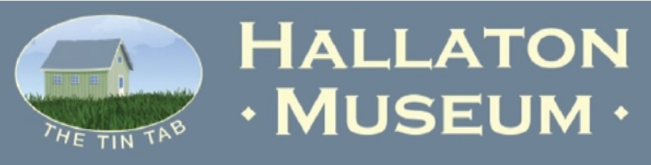Utilize the details in the image to give a detailed response to the question: What surrounds the museum building?

The illustration of the museum building is surrounded by lush grass, which creates a serene and welcoming atmosphere, inviting visitors to explore the museum's offerings and its connection to the local history and culture.